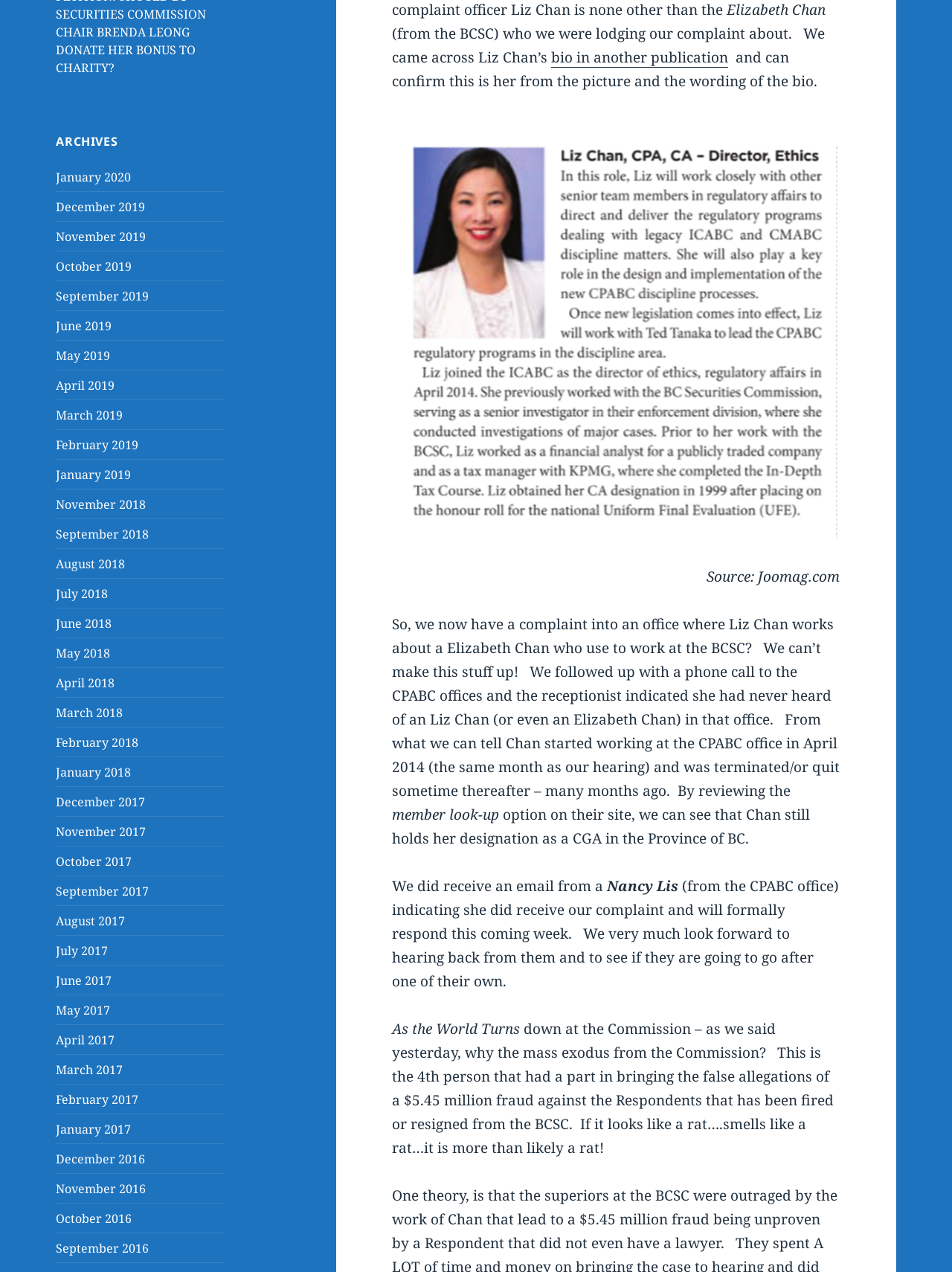Please determine the bounding box of the UI element that matches this description: CULTURE & STORY. The coordinates should be given as (top-left x, top-left y, bottom-right x, bottom-right y), with all values between 0 and 1.

None